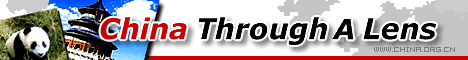Explain the image thoroughly, highlighting all key elements.

The image features a vibrant banner titled "China Through A Lens," highlighting cultural elements from China. On the left side, a playful panda, a symbol of wildlife conservation and national pride, is depicted alongside a traditional Chinese architectural structure. The striking colors and dynamic font draw the eye, evoking a sense of exploration and appreciation for China's rich history and modern marvels. The overall design suggests a focus on visual storytelling, inviting viewers to engage with the diverse narratives that define China. The website link at the bottom indicates a digital platform for further exploration of this theme.